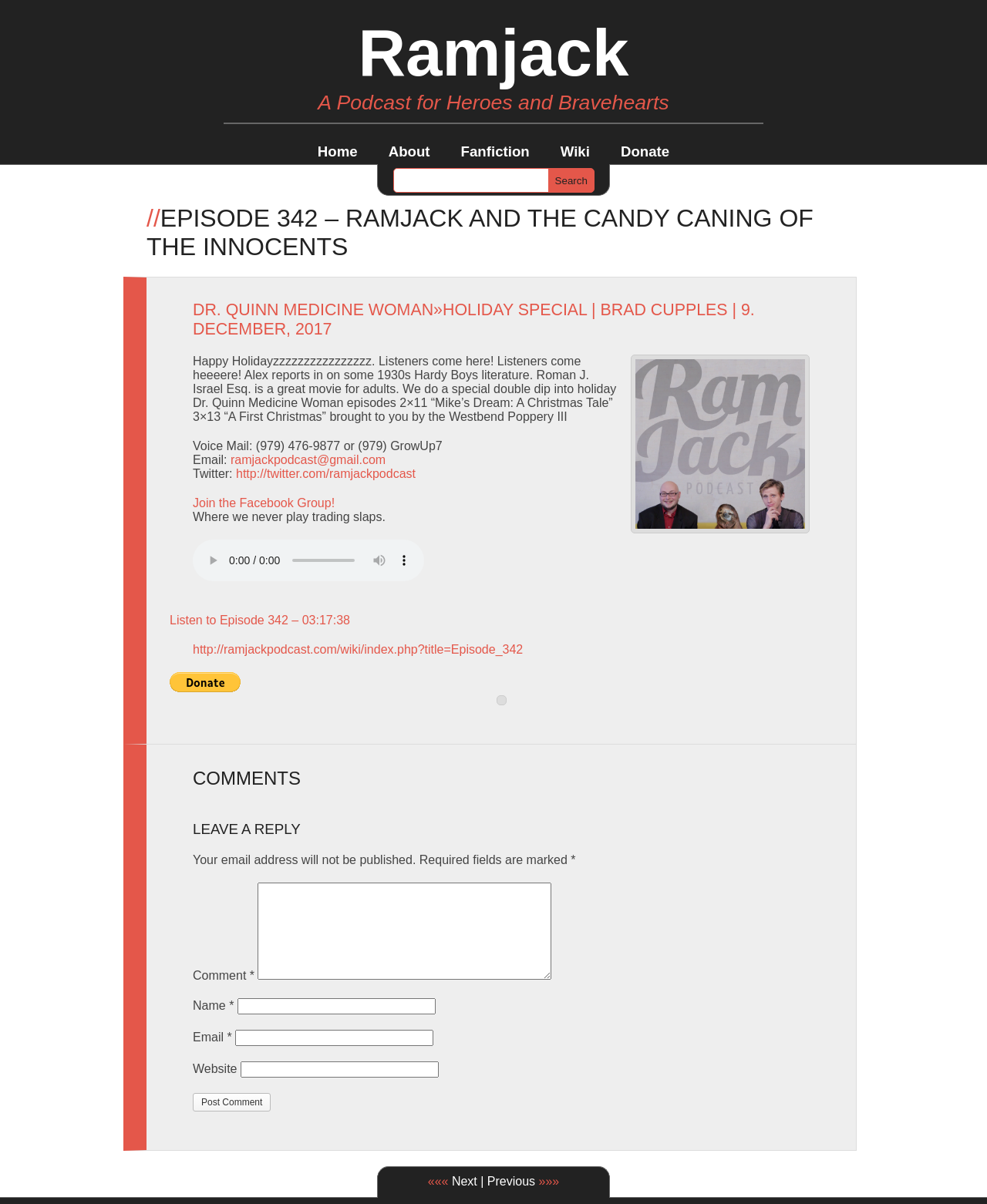Please identify the bounding box coordinates of the element that needs to be clicked to execute the following command: "Donate". Provide the bounding box using four float numbers between 0 and 1, formatted as [left, top, right, bottom].

[0.629, 0.119, 0.678, 0.133]